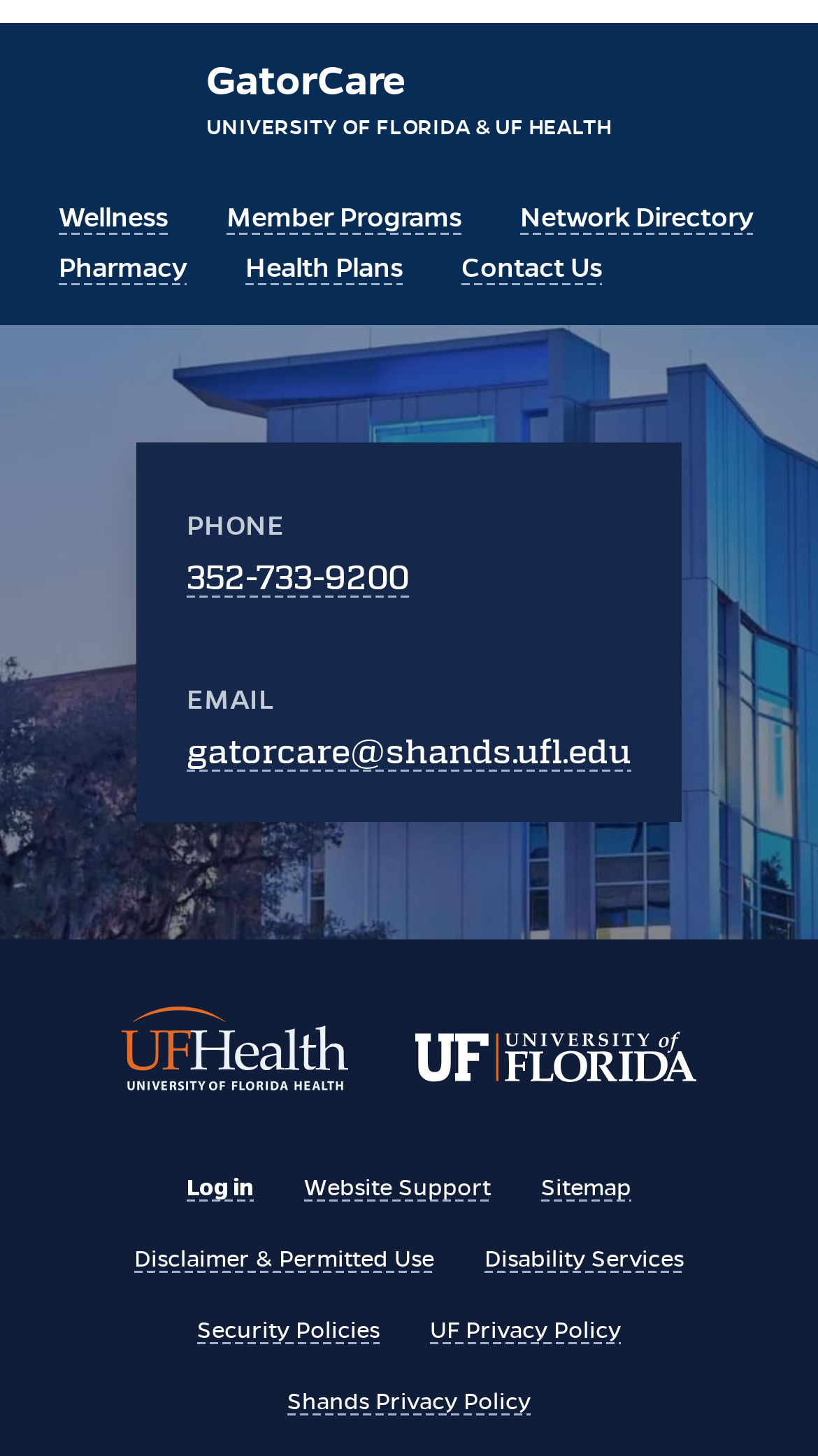Specify the bounding box coordinates of the element's region that should be clicked to achieve the following instruction: "Call the phone number". The bounding box coordinates consist of four float numbers between 0 and 1, in the format [left, top, right, bottom].

[0.228, 0.384, 0.5, 0.411]